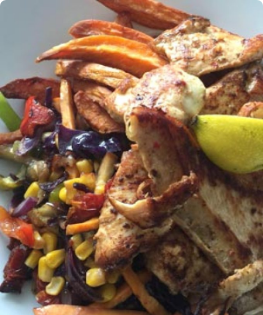What is served alongside the grilled chicken?
Look at the image and answer with only one word or phrase.

Sweet potato fries